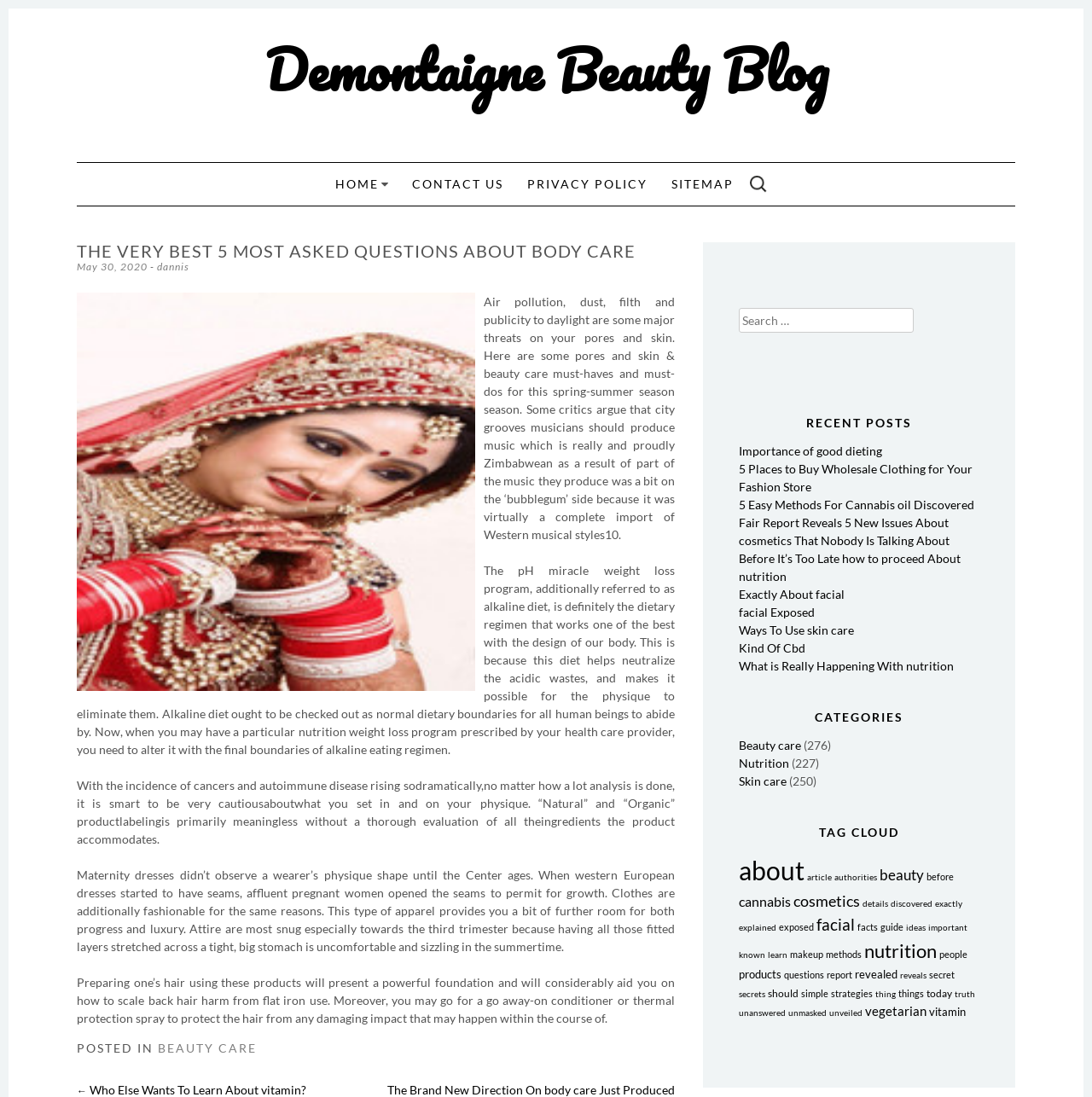Respond with a single word or phrase to the following question:
What is the topic of the article?

Body care